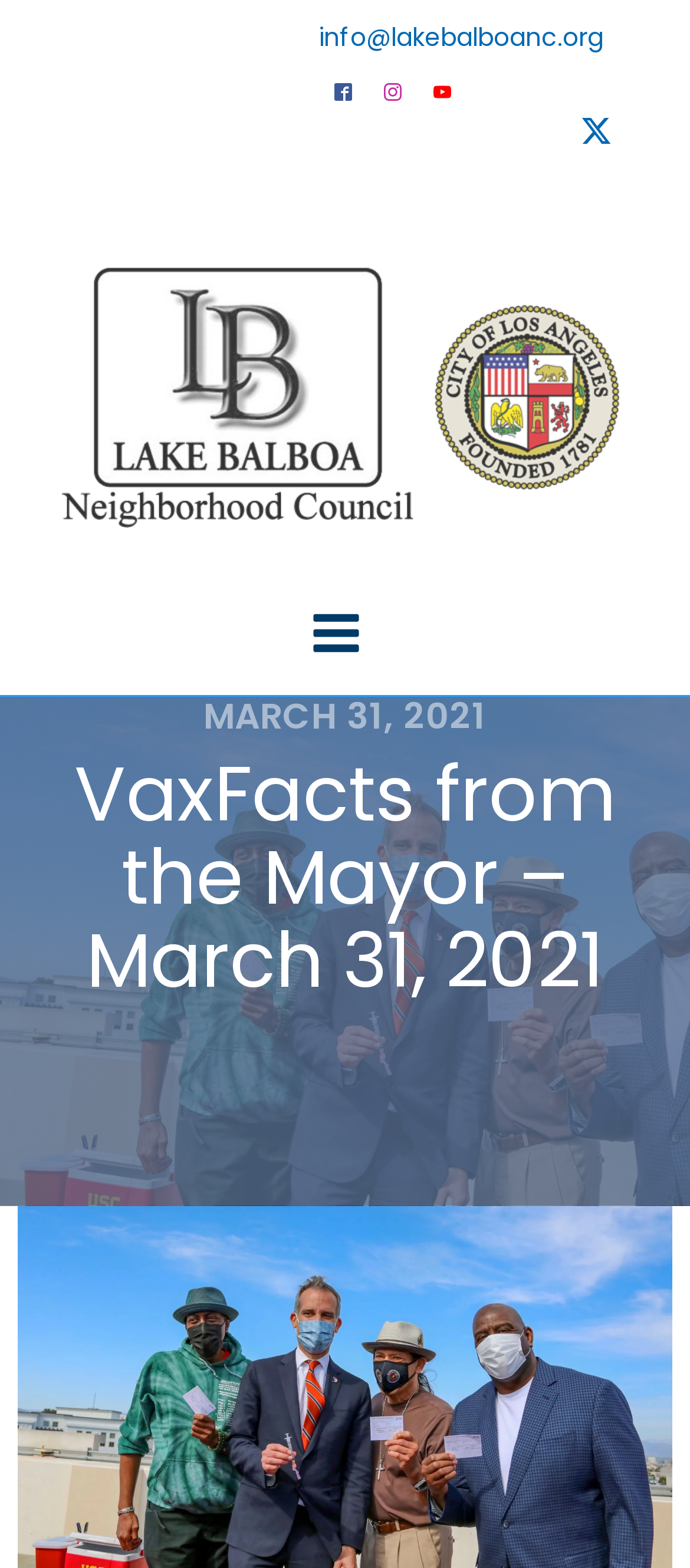Please provide the bounding box coordinate of the region that matches the element description: Visit our Instagram. Coordinates should be in the format (top-left x, top-left y, bottom-right x, bottom-right y) and all values should be between 0 and 1.

[0.544, 0.047, 0.595, 0.069]